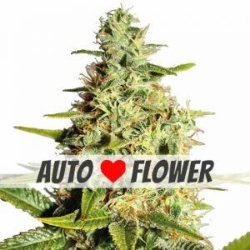Generate a complete and detailed caption for the image.

The image features a lush cannabis plant displaying dense buds and vibrant green leaves, symbolizing the appeal of Autoflowering seeds. The overlay text "AUTO ❤️ FLOWER" emphasizes the convenience and effectiveness of this particular strain in growing marijuana. Autoflowering seeds are designed to flower automatically without the need for specific light cycles, making them an ideal choice for growers in California, where maintaining legal cultivation can be challenging. These seeds offer a rapid growth cycle, typically maturing within 10 weeks, and ensure all plants are feminized for a reliable harvest. With these advantages, Autoflowering strains are increasingly popular among both novice and experienced growers looking to cultivate high-quality marijuana easily.